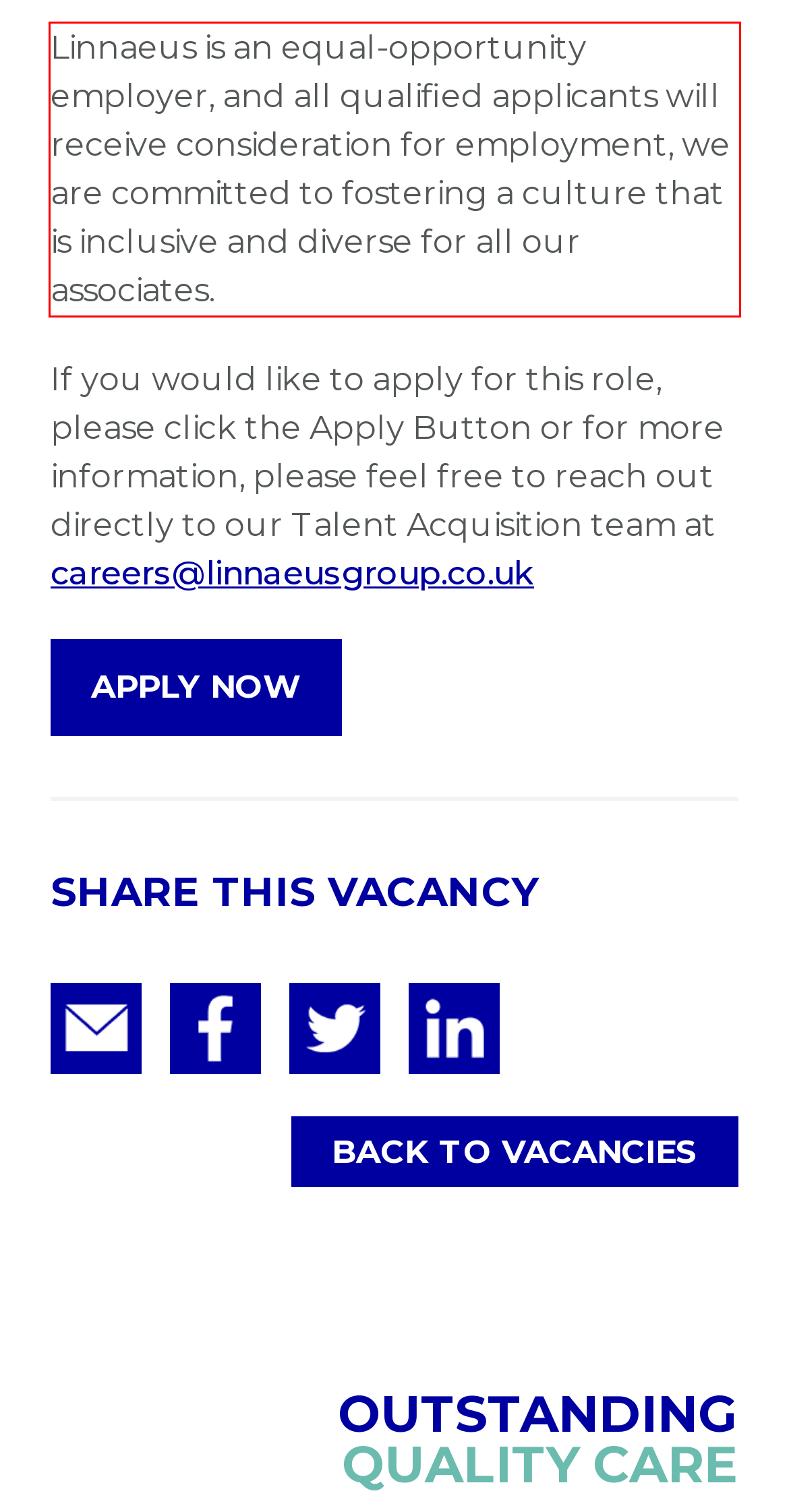You have a screenshot with a red rectangle around a UI element. Recognize and extract the text within this red bounding box using OCR.

Linnaeus is an equal-opportunity employer, and all qualified applicants will receive consideration for employment, we are committed to fostering a culture that is inclusive and diverse for all our associates.